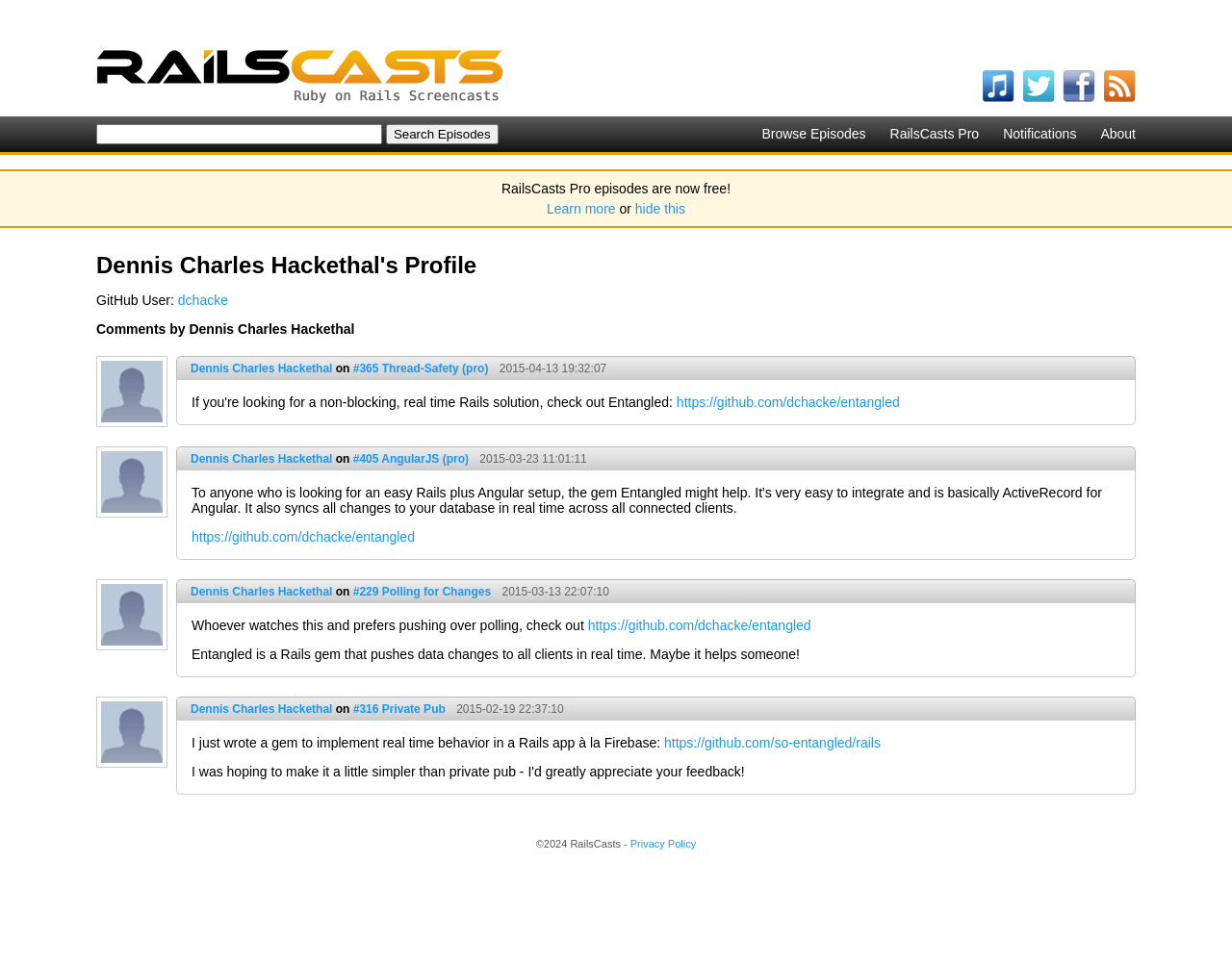Please provide a short answer using a single word or phrase for the question:
What is the GitHub username of the profile owner?

dchacke